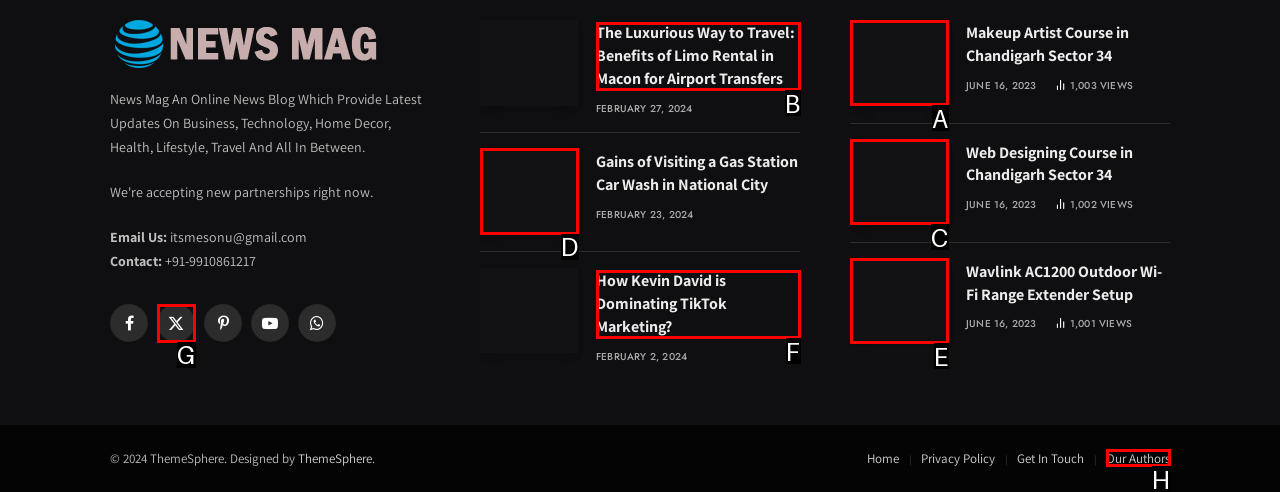Refer to the element description: Our Authors and identify the matching HTML element. State your answer with the appropriate letter.

H